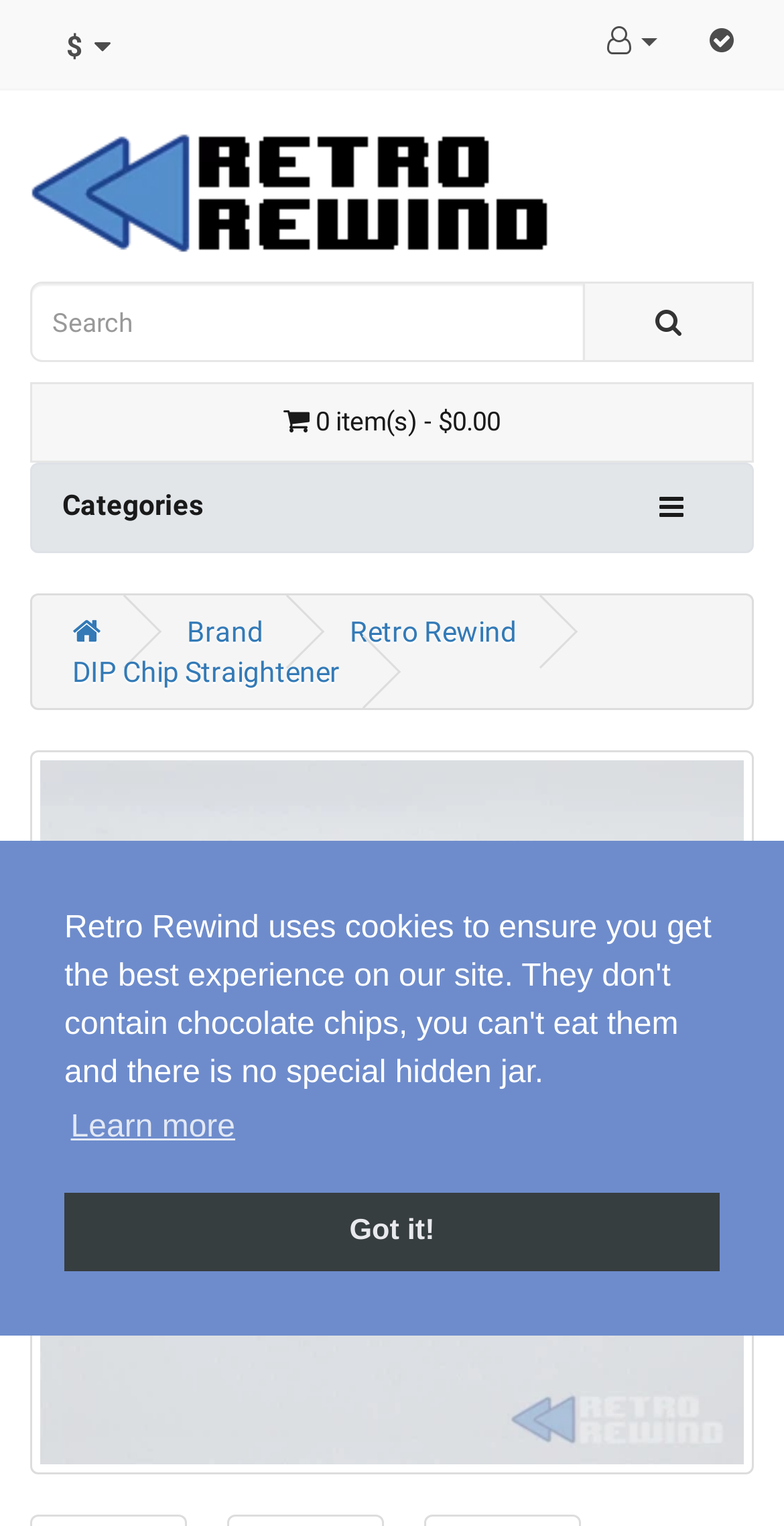How many items are in the cart?
Using the image as a reference, answer the question in detail.

I looked at the button with the text ' 0 item(s) - $0.00' and saw that there are 0 items in the cart.